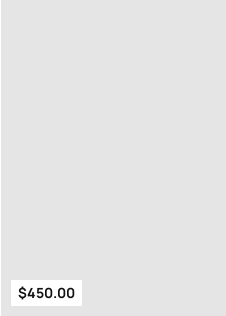Answer the question with a brief word or phrase:
What is the name of the product?

CC1618 Ladivine by Cinderella Divine